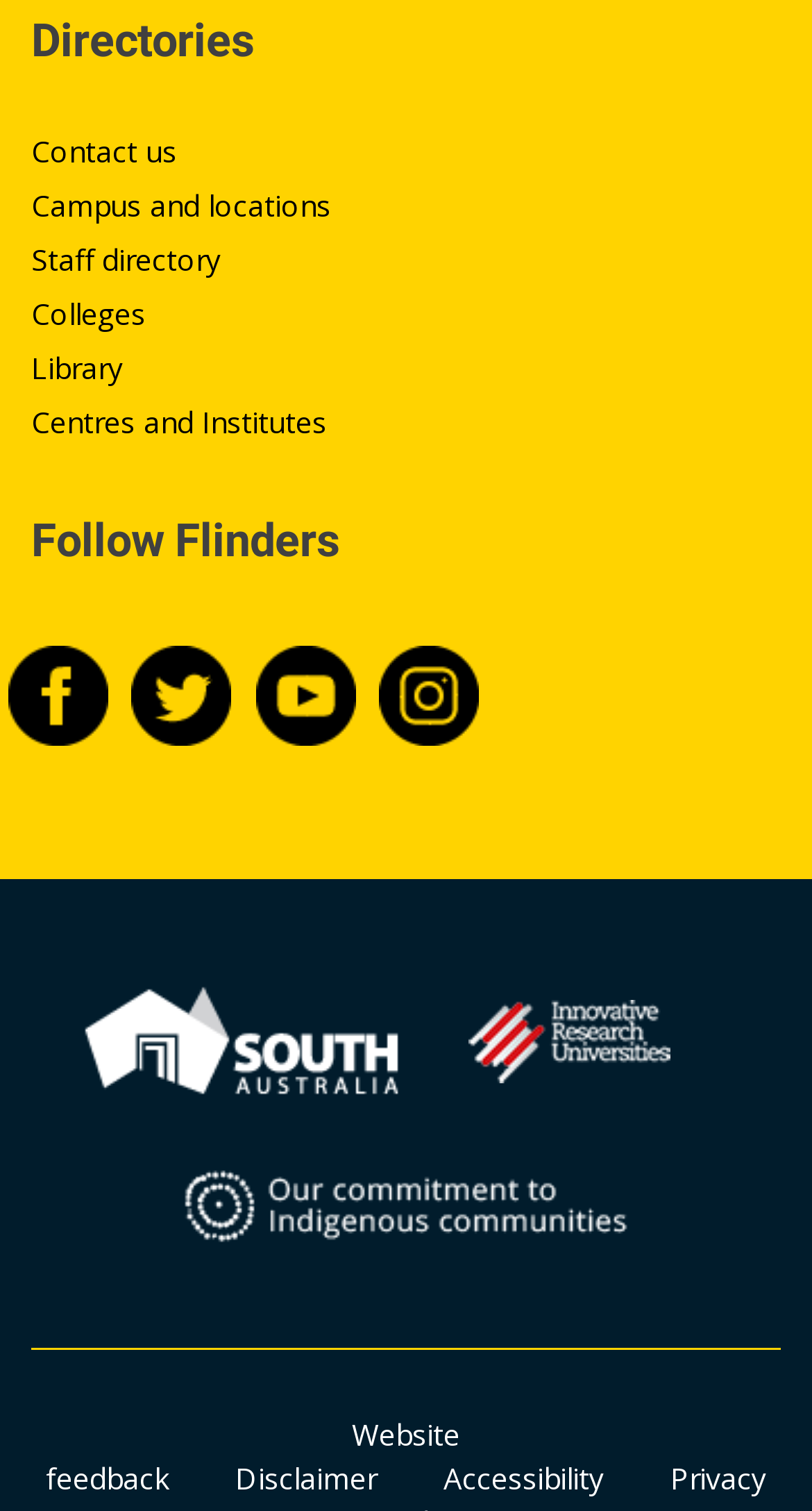Please locate the bounding box coordinates for the element that should be clicked to achieve the following instruction: "view 2021 年 8 月". Ensure the coordinates are given as four float numbers between 0 and 1, i.e., [left, top, right, bottom].

None